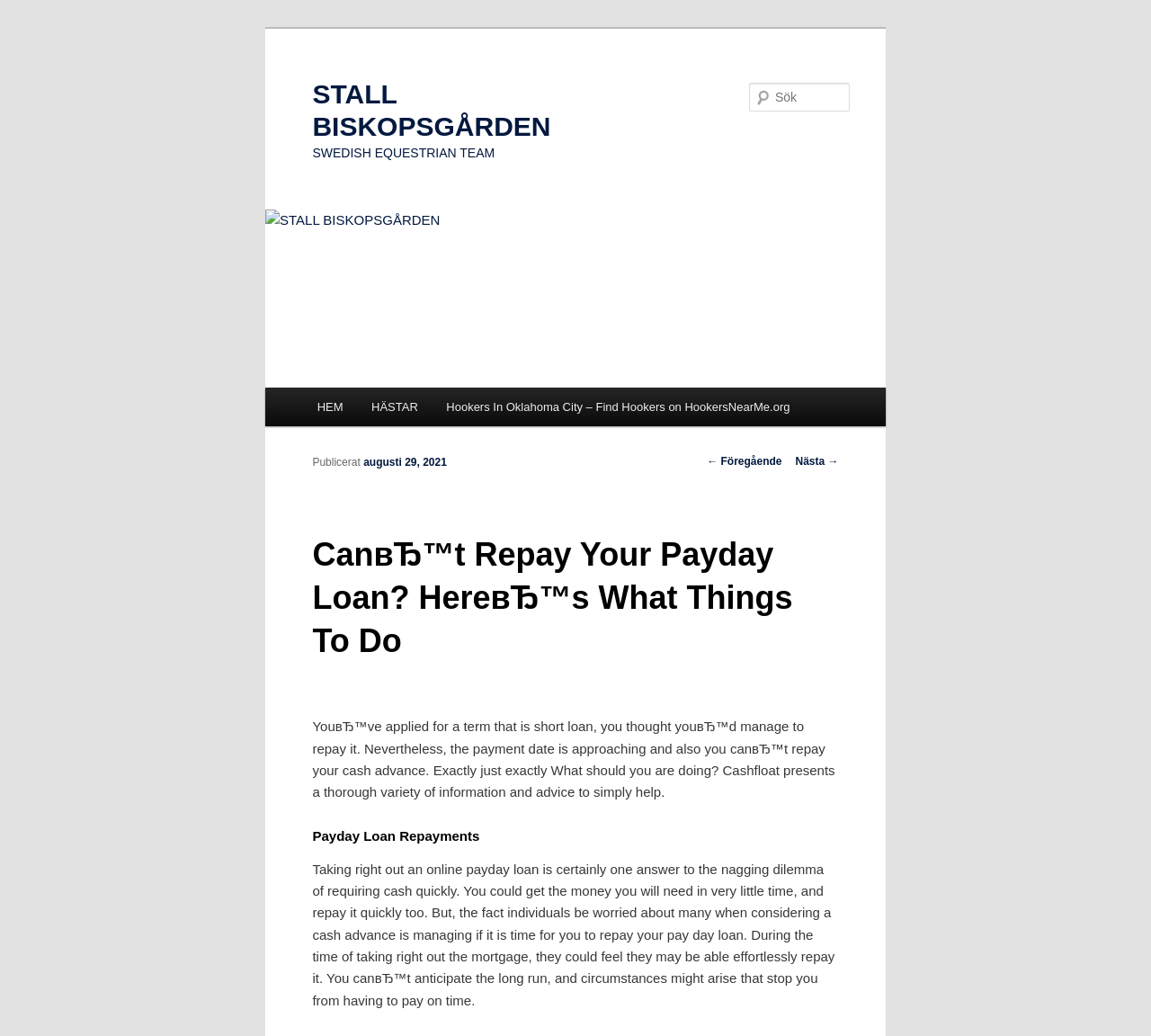What is the date of the article?
Based on the image, provide a one-word or brief-phrase response.

augusti 29, 2021